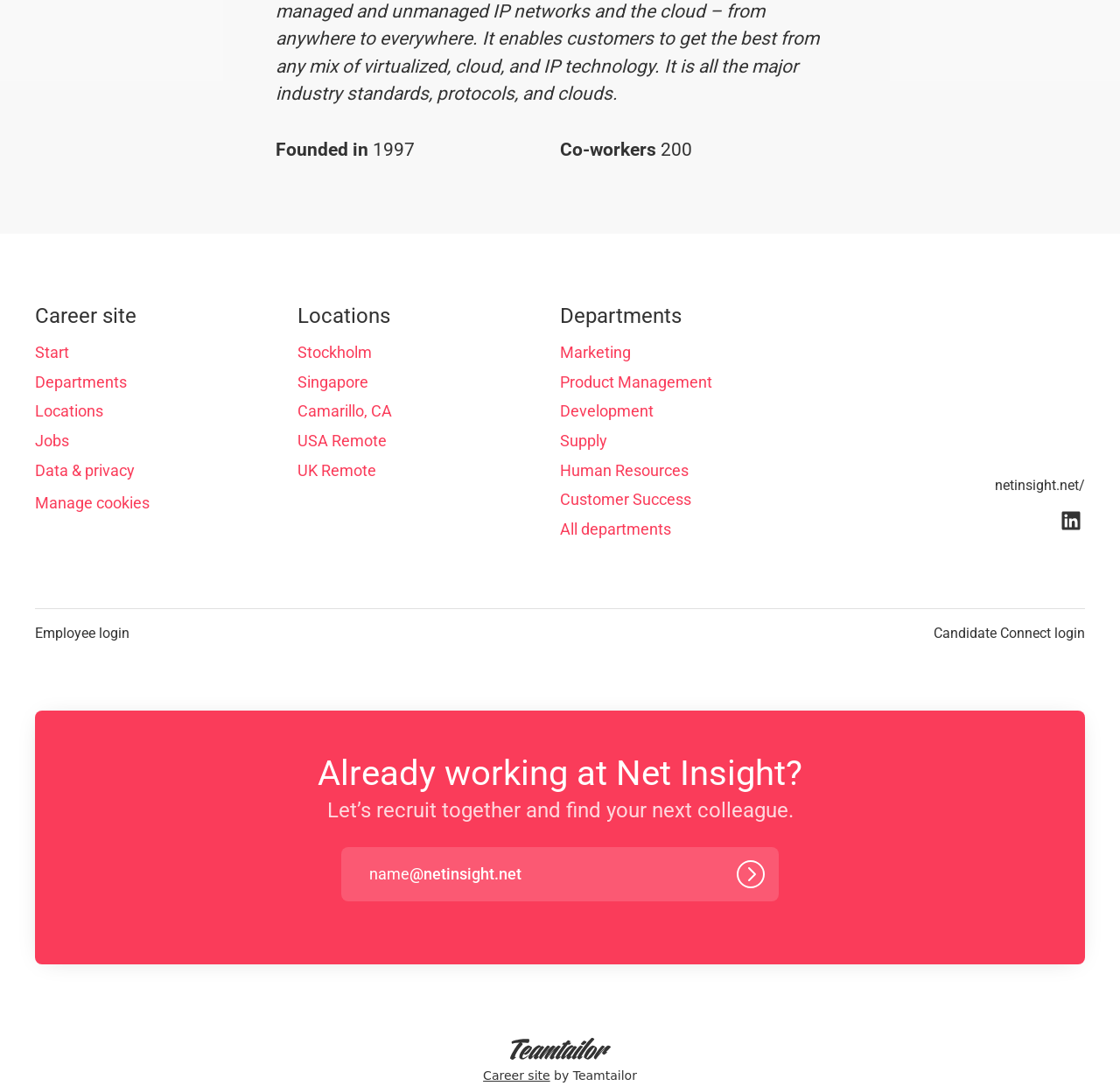Please provide a comprehensive answer to the question below using the information from the image: How many co-workers are there?

The answer can be found in the top section of the webpage, where it says 'Co-workers 200'.